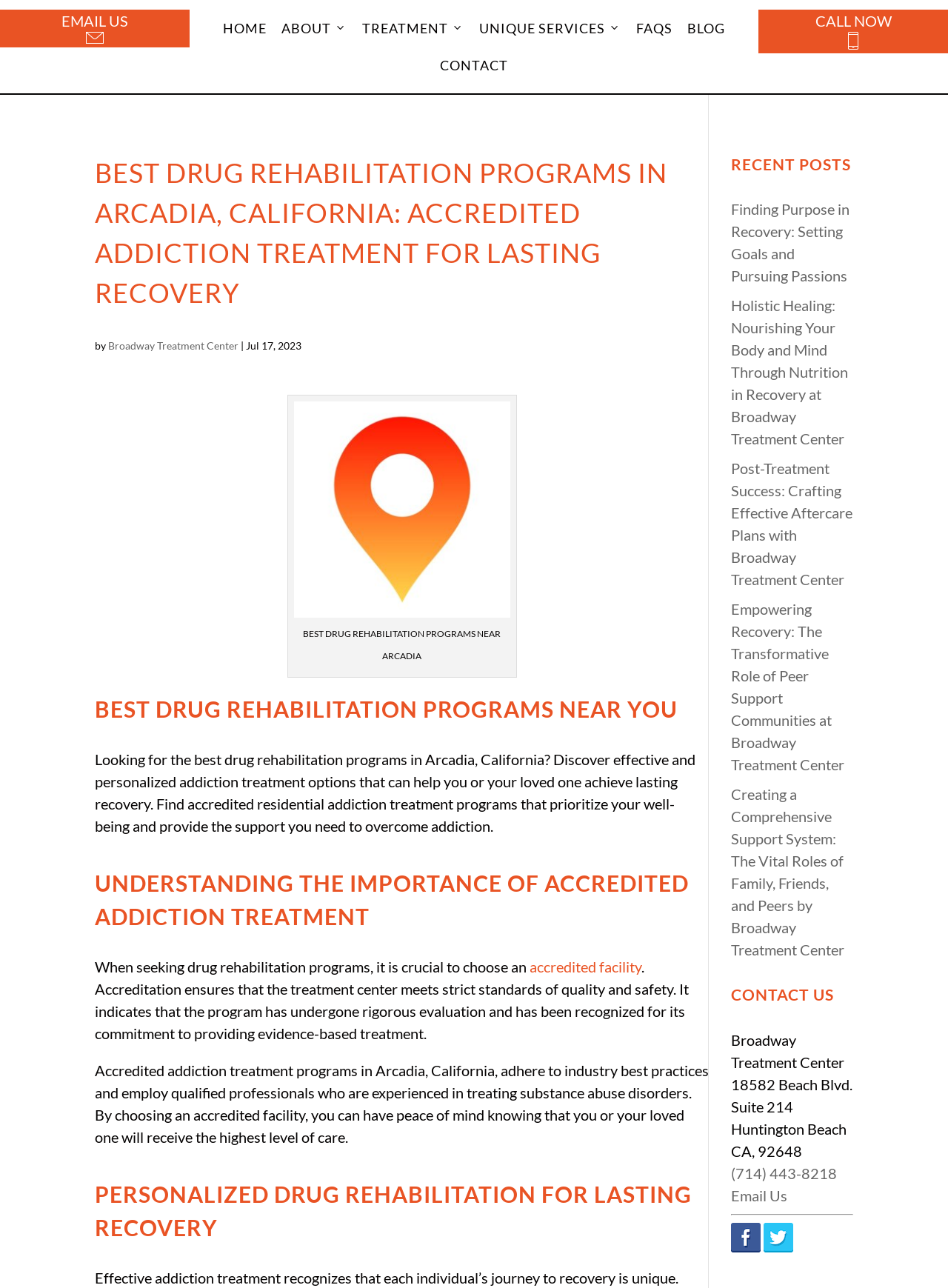Please give a succinct answer to the question in one word or phrase:
What is the phone number of the treatment center?

(714) 443-8218